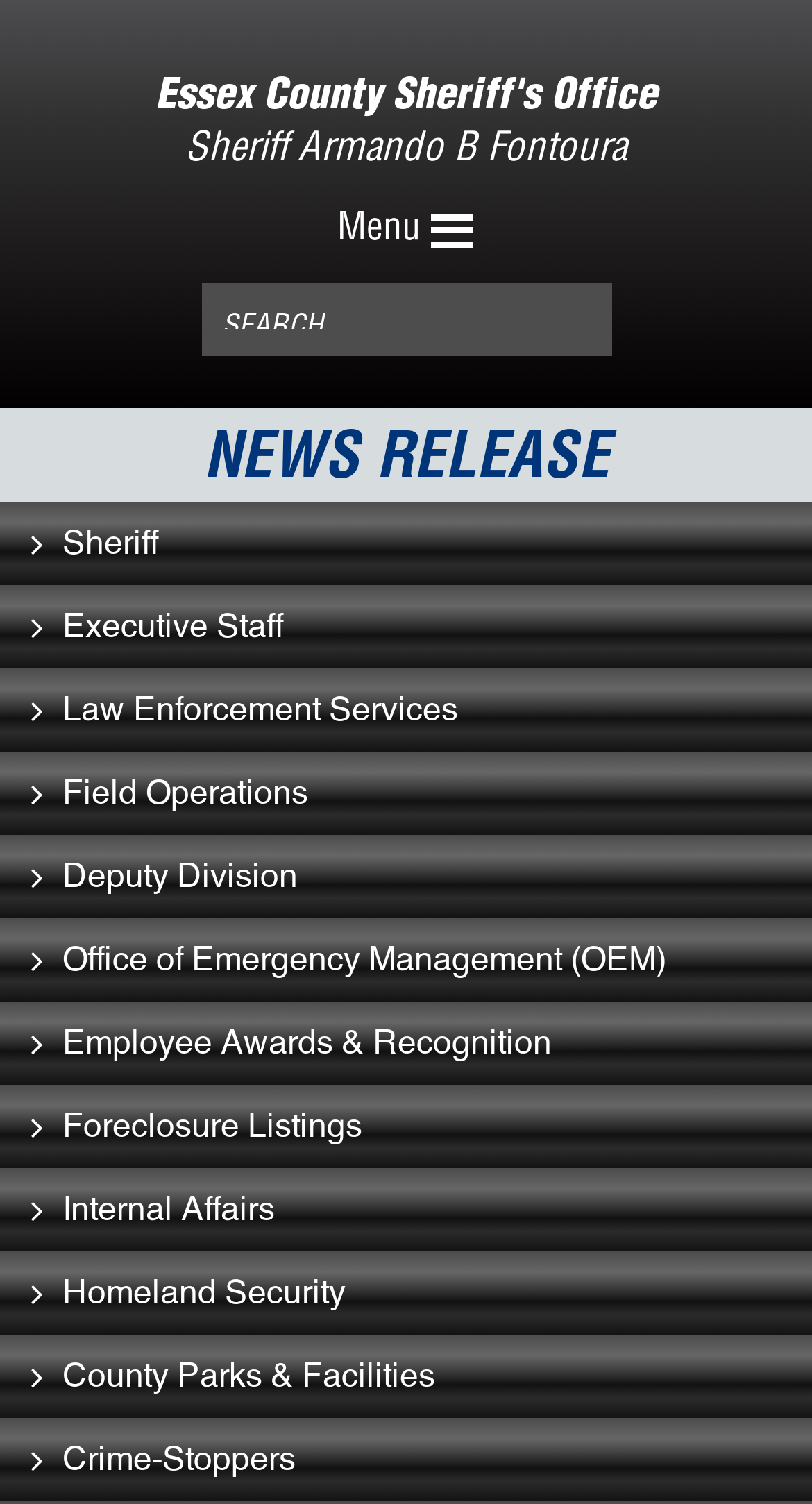Can you identify the bounding box coordinates of the clickable region needed to carry out this instruction: 'click Menu'? The coordinates should be four float numbers within the range of 0 to 1, stated as [left, top, right, bottom].

[0.415, 0.104, 0.633, 0.165]